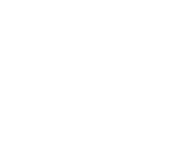Give a meticulous account of what the image depicts.

The image features a graphic representation of the Taylormade Utility Irons, a product commonly associated with golf equipment. Positioned prominently within the context of golf-related content, this image likely serves to illustrate a post or article discussing the features and benefits of these specific irons. The surrounding text on the webpage emphasizes golf tournament highlights, player insights, and equipment updates, aligning with the brand's commitment to providing comprehensive information about the sport. This imagery is a crucial part of engaging golf enthusiasts who are looking for reliable insights and updates in their sporting experience.